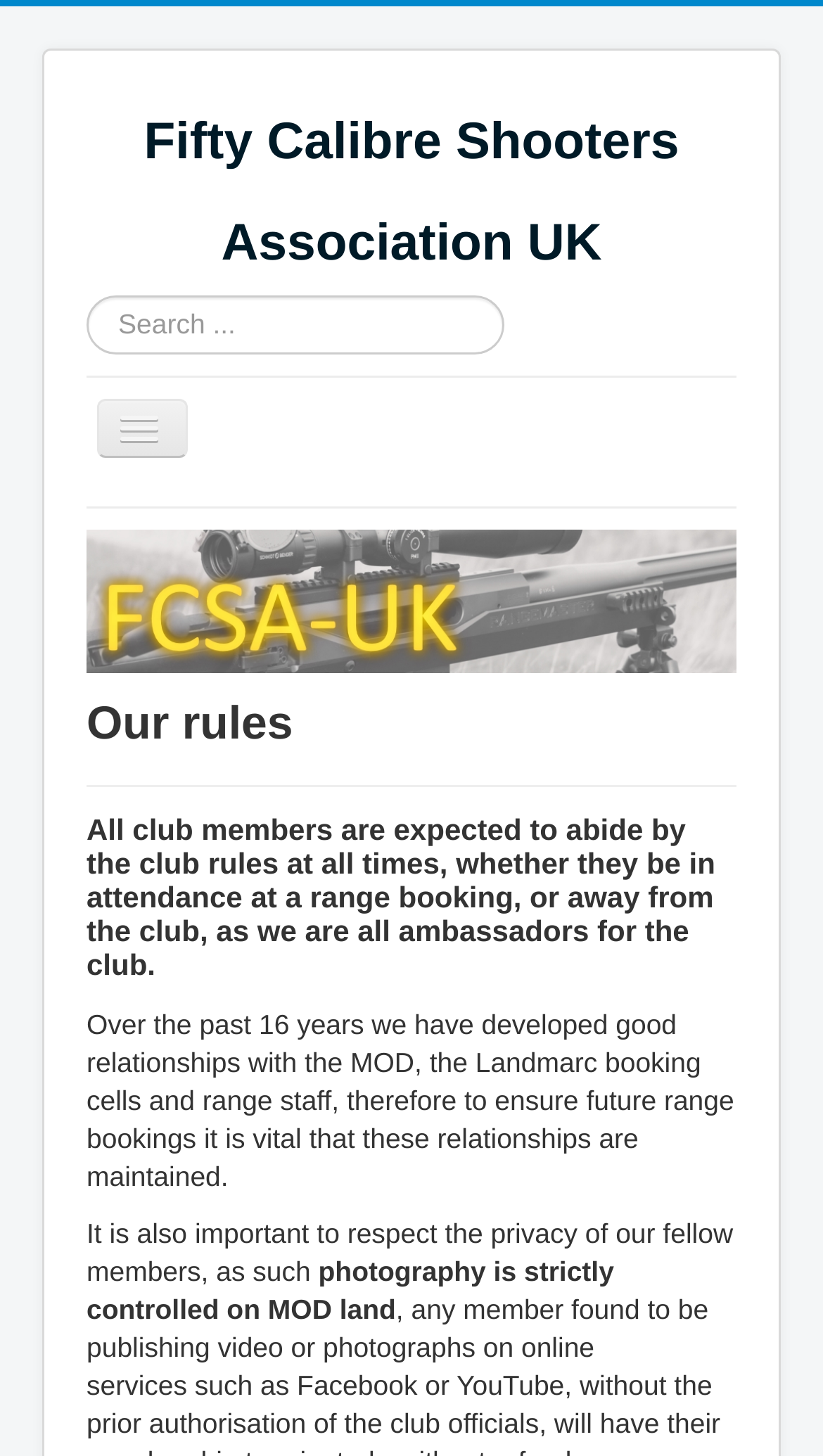Please identify the bounding box coordinates of the area that needs to be clicked to follow this instruction: "Click on Fifty Calibre Shooters Association UK".

[0.105, 0.064, 0.895, 0.203]